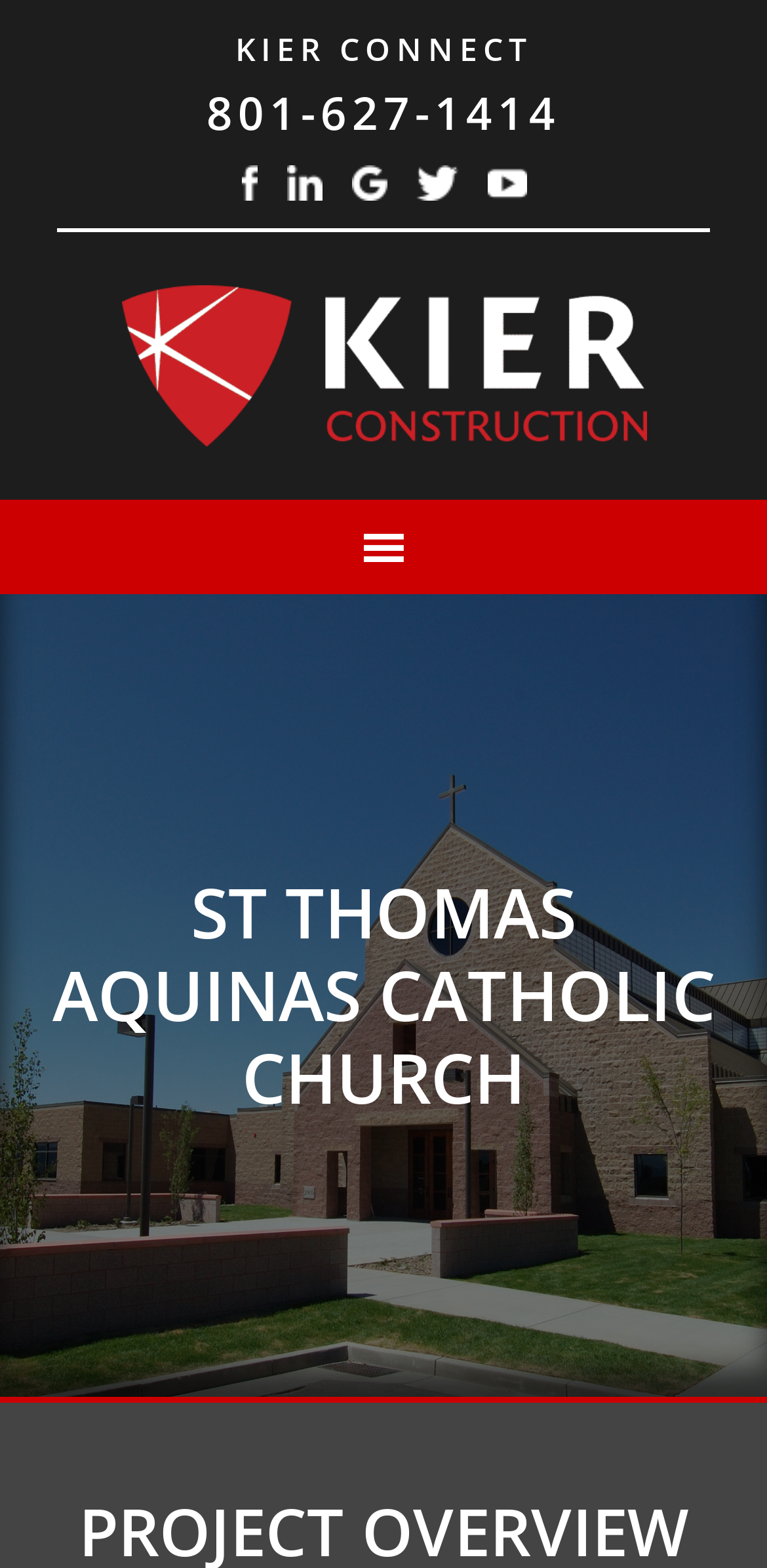What is the text of the webpage's headline?

ST THOMAS AQUINAS CATHOLIC CHURCH